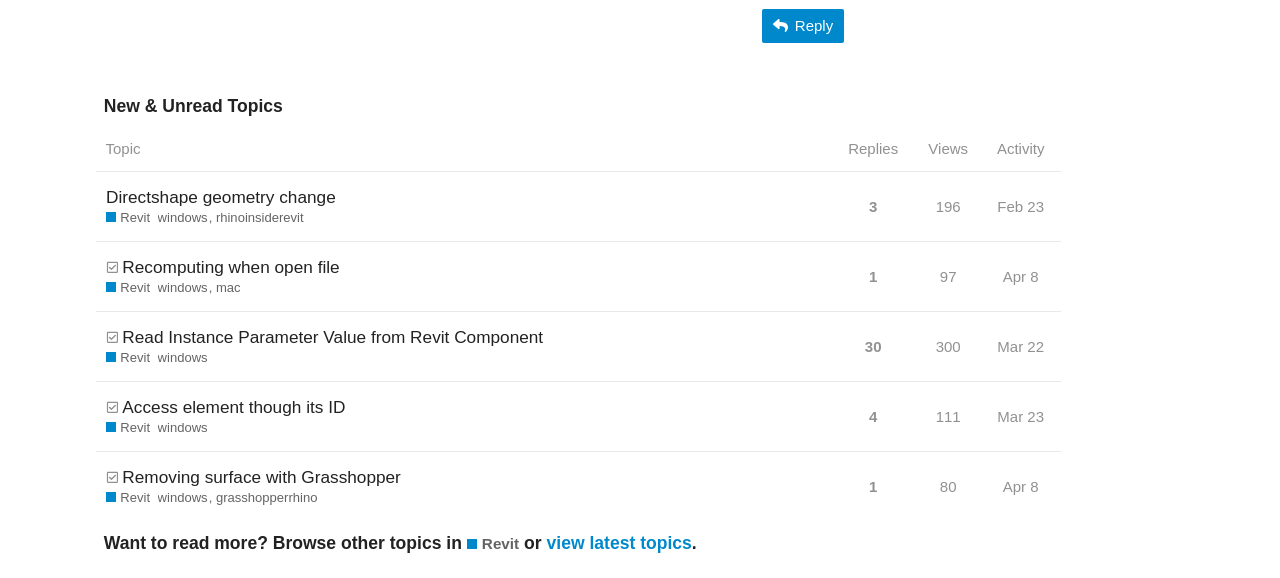Pinpoint the bounding box coordinates of the clickable element to carry out the following instruction: "Click the 'Reply' button."

[0.596, 0.015, 0.659, 0.074]